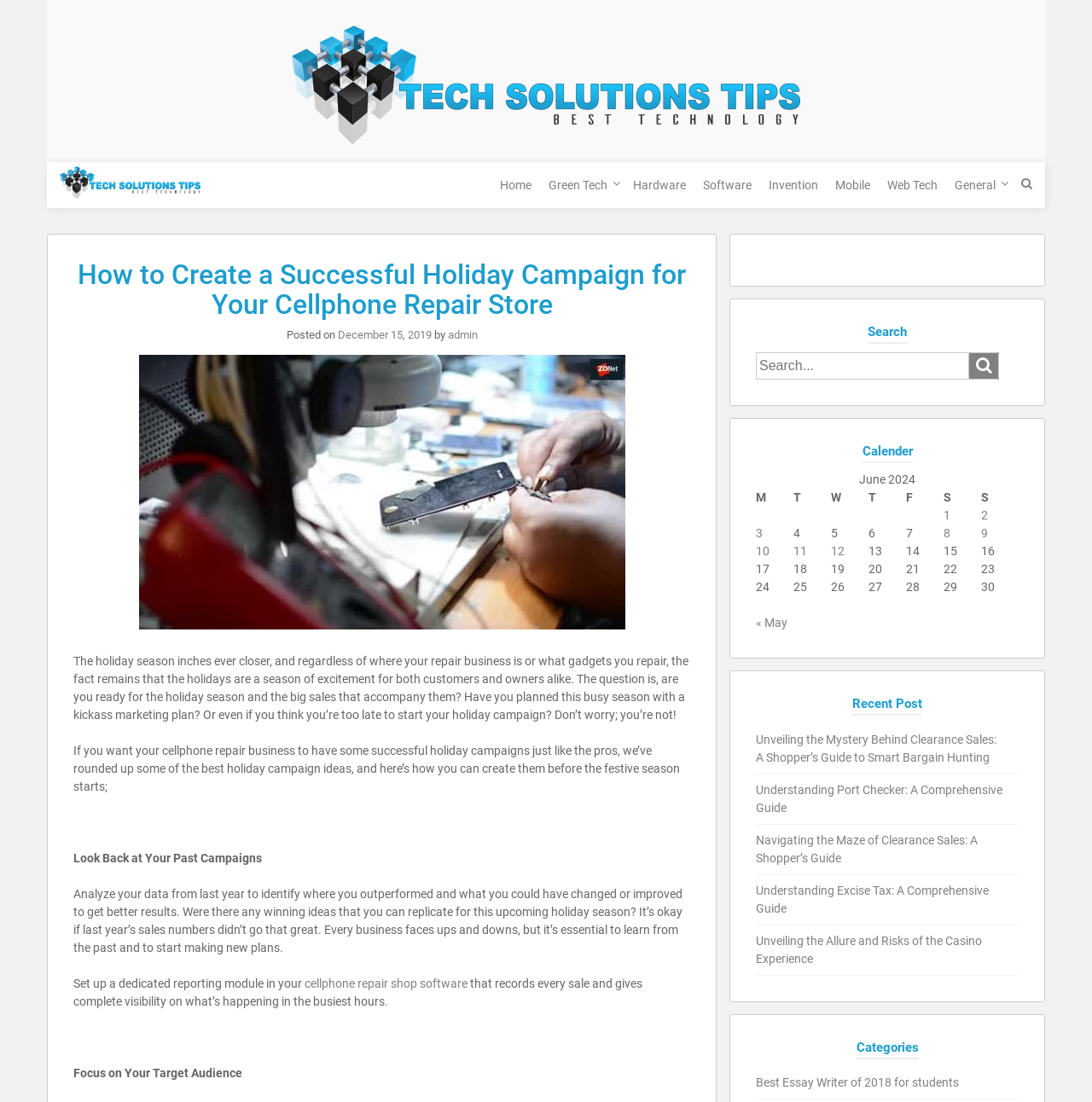Please answer the following question using a single word or phrase: 
What is the purpose of the calendar section?

To show posts published on specific dates